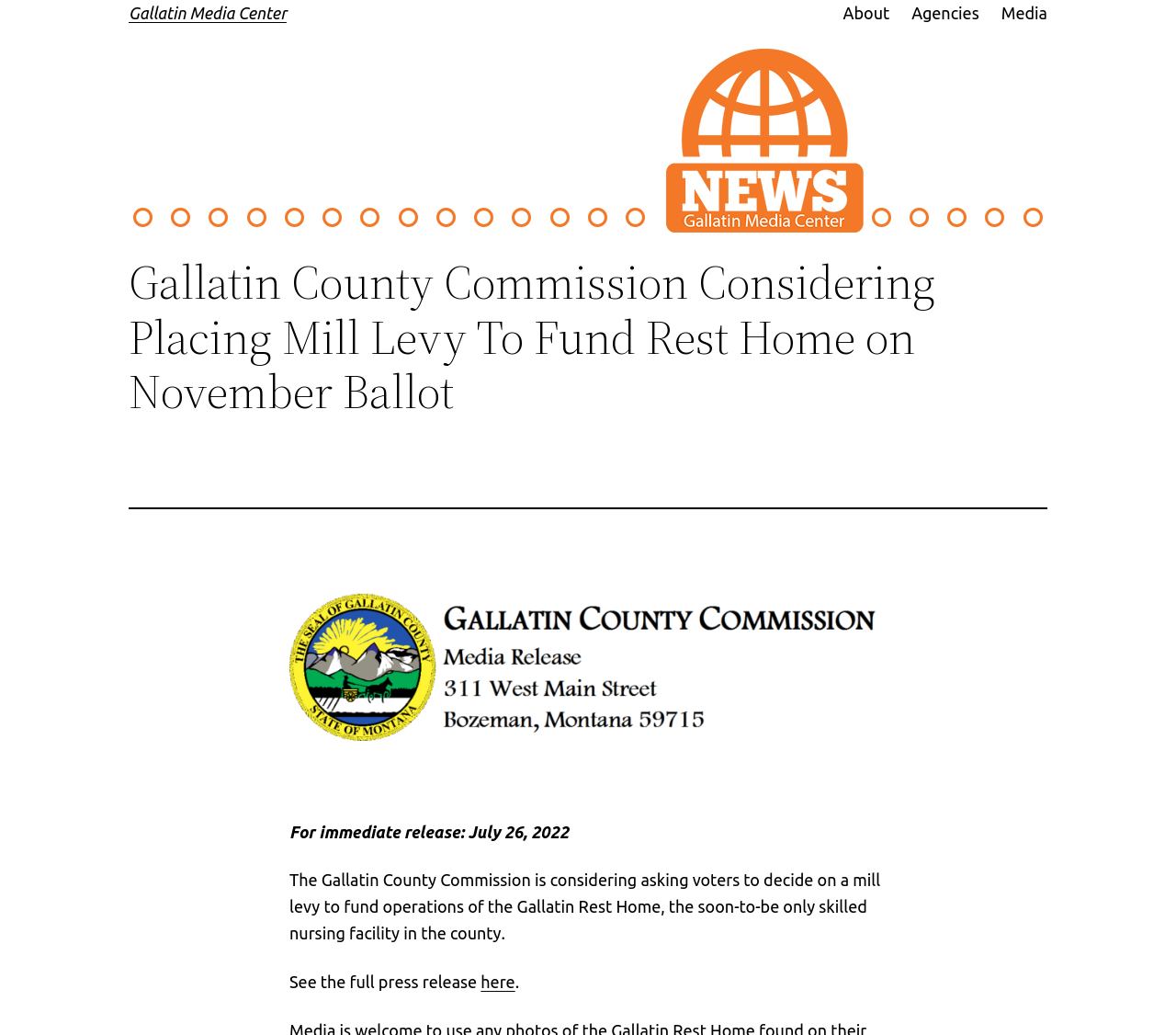Describe in detail what you see on the webpage.

The webpage is about Gallatin County Commission considering a mill levy to fund the Gallatin Rest Home, as indicated by the title. At the top left, there is a heading "Gallatin Media Center" which is also a link. To the right of this heading, there are three more links: "About", "Agencies", and "Media", aligned horizontally.

Below the top links, there is a large figure that spans across the width of the page. Within this figure, there is a heading that summarizes the main topic: "Gallatin County Commission Considering Placing Mill Levy To Fund Rest Home on November Ballot". 

Underneath the heading, there is a horizontal separator line. Below the separator, there are four blocks of text. The first block is a single non-breaking space character. The second block is a date "For immediate release: July 26, 2022". The third block is a paragraph describing the consideration of the mill levy to fund the Gallatin Rest Home. The fourth block is a sentence "See the full press release" followed by a link "here" to access the full press release.